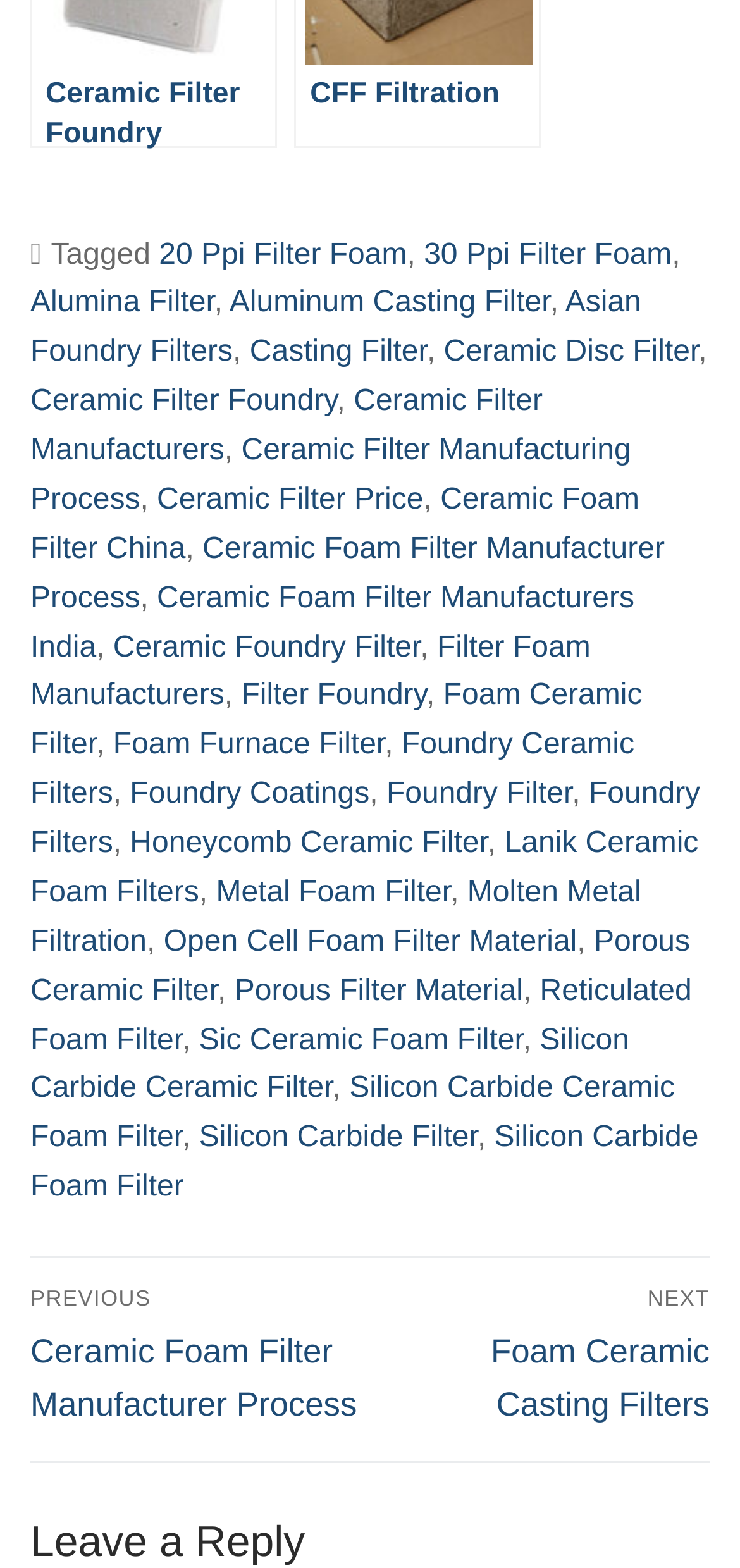Please mark the clickable region by giving the bounding box coordinates needed to complete this instruction: "Go to Next post: Foam Ceramic Casting Filters".

[0.509, 0.821, 0.959, 0.908]